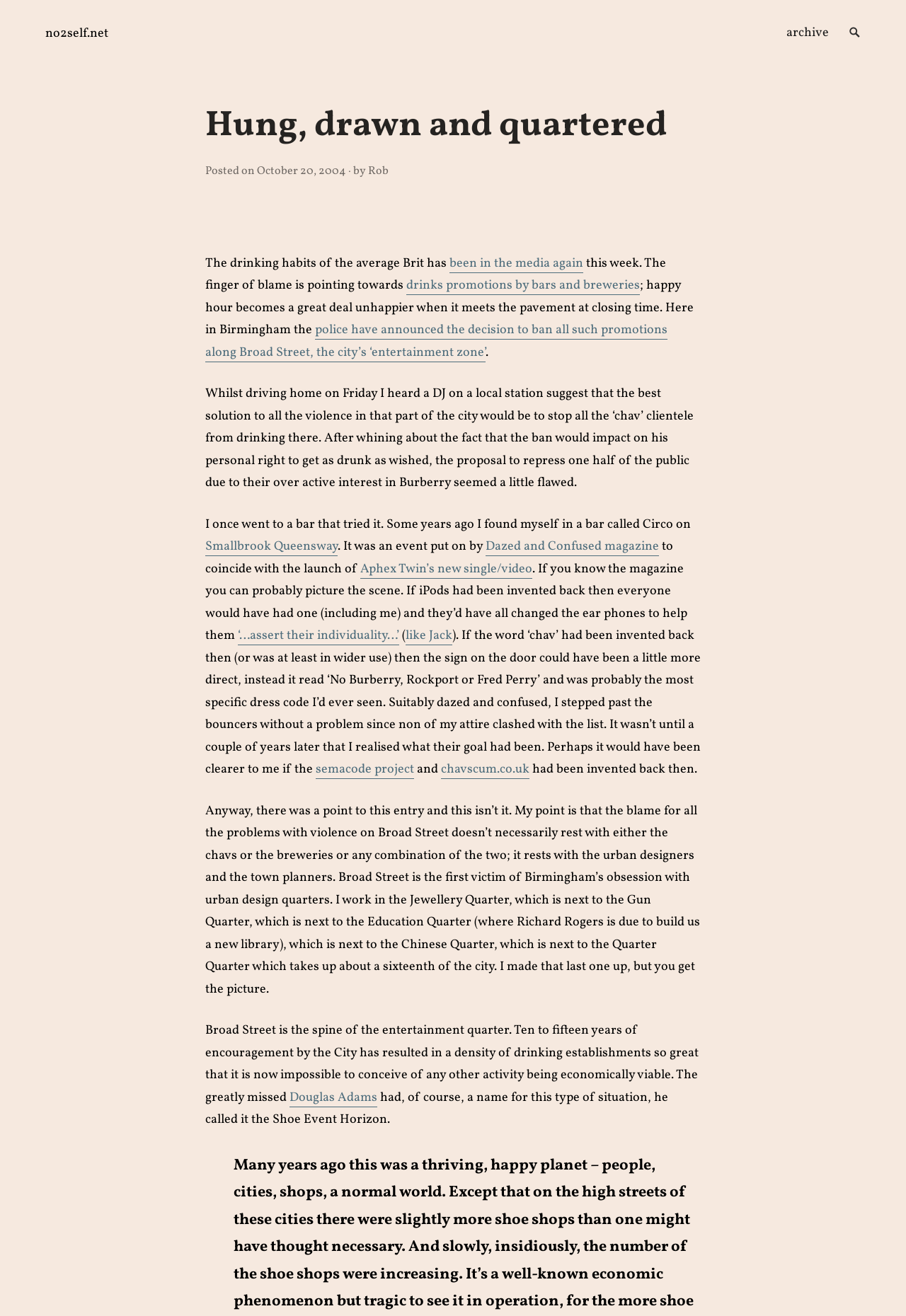Kindly determine the bounding box coordinates of the area that needs to be clicked to fulfill this instruction: "Change the code theme".

None